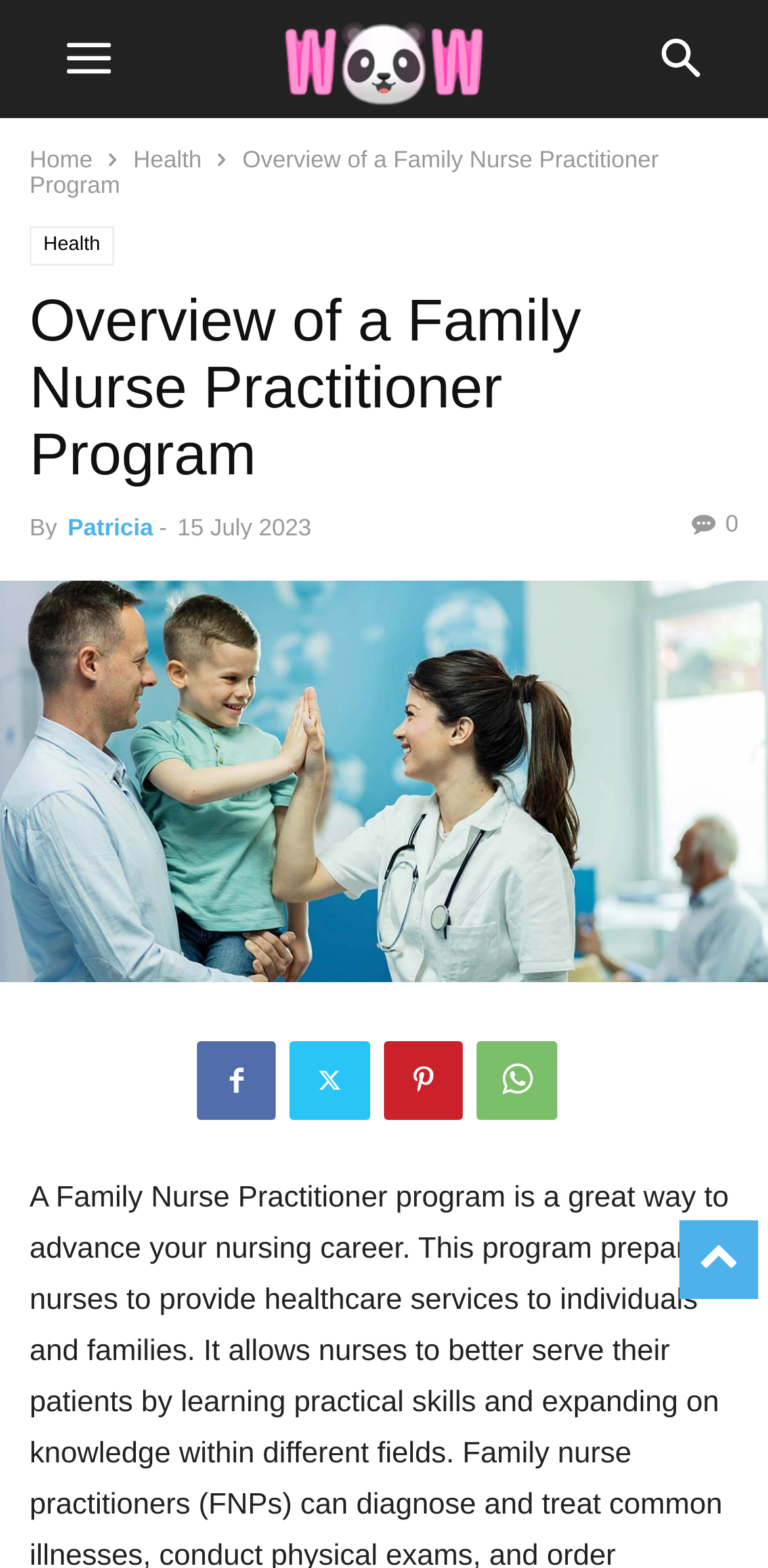Please determine the bounding box coordinates of the element's region to click for the following instruction: "search for something".

[0.81, 0.0, 0.969, 0.075]